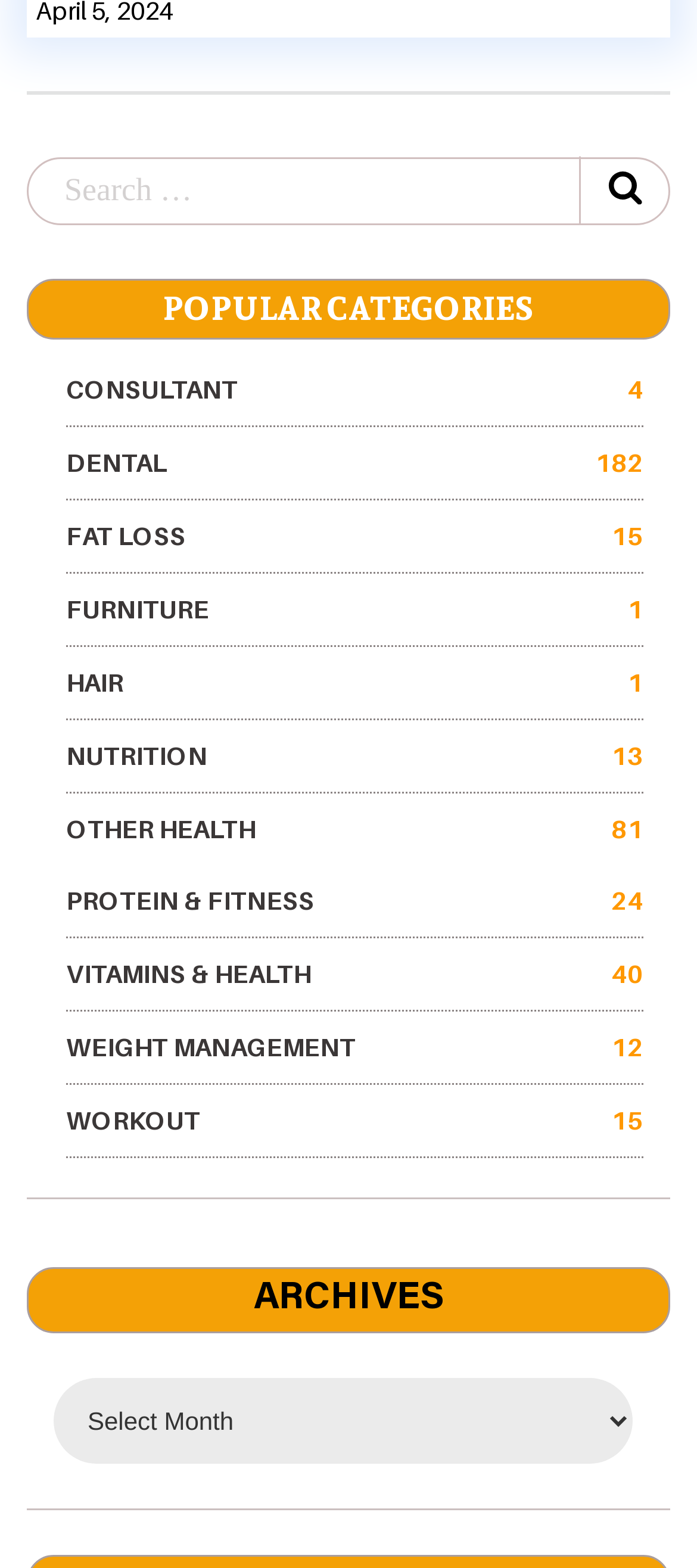What is the second category listed?
Answer the question with a single word or phrase derived from the image.

DENTAL 182